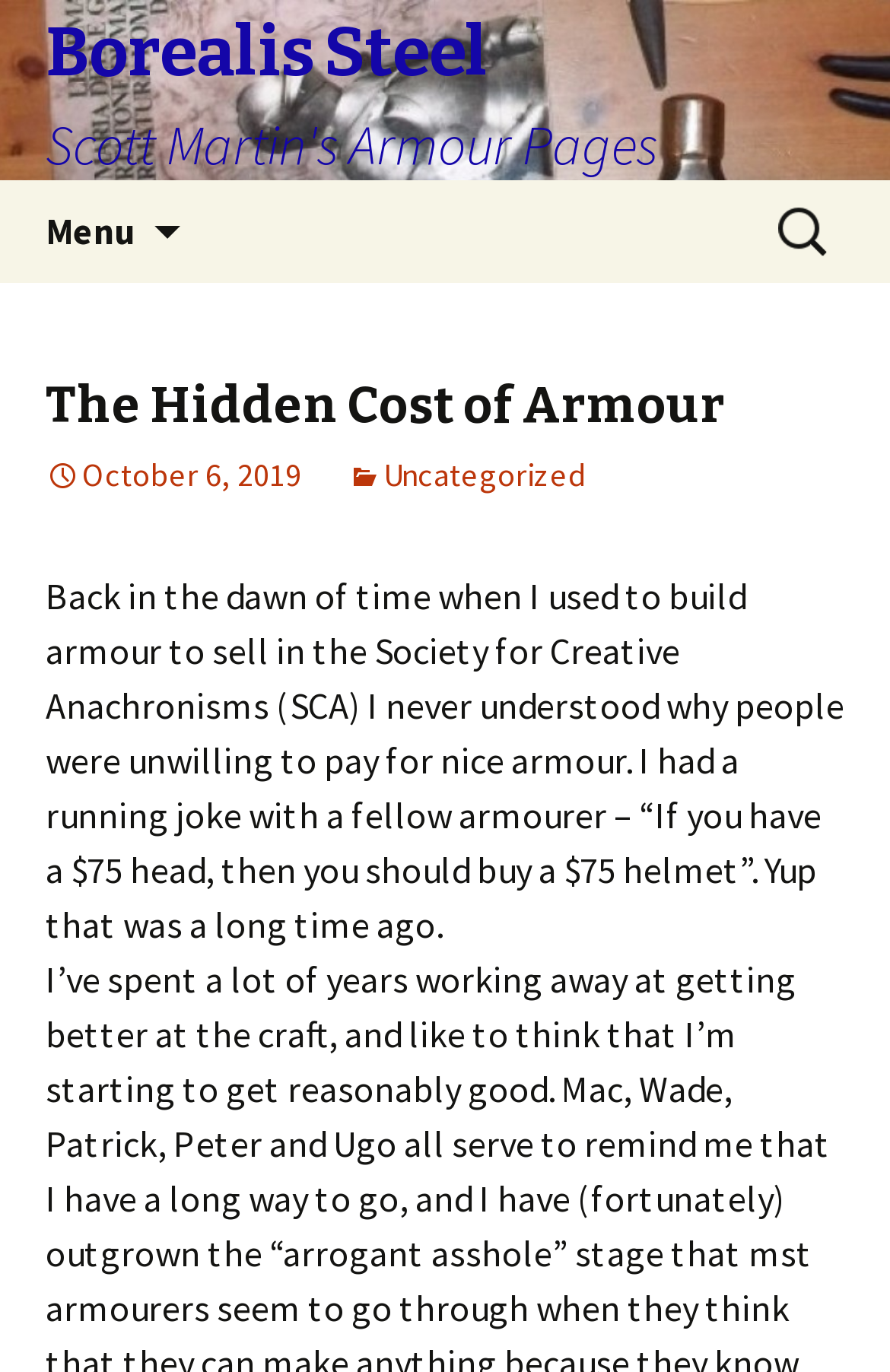Please give a concise answer to this question using a single word or phrase: 
What is the date of the article?

October 6, 2019